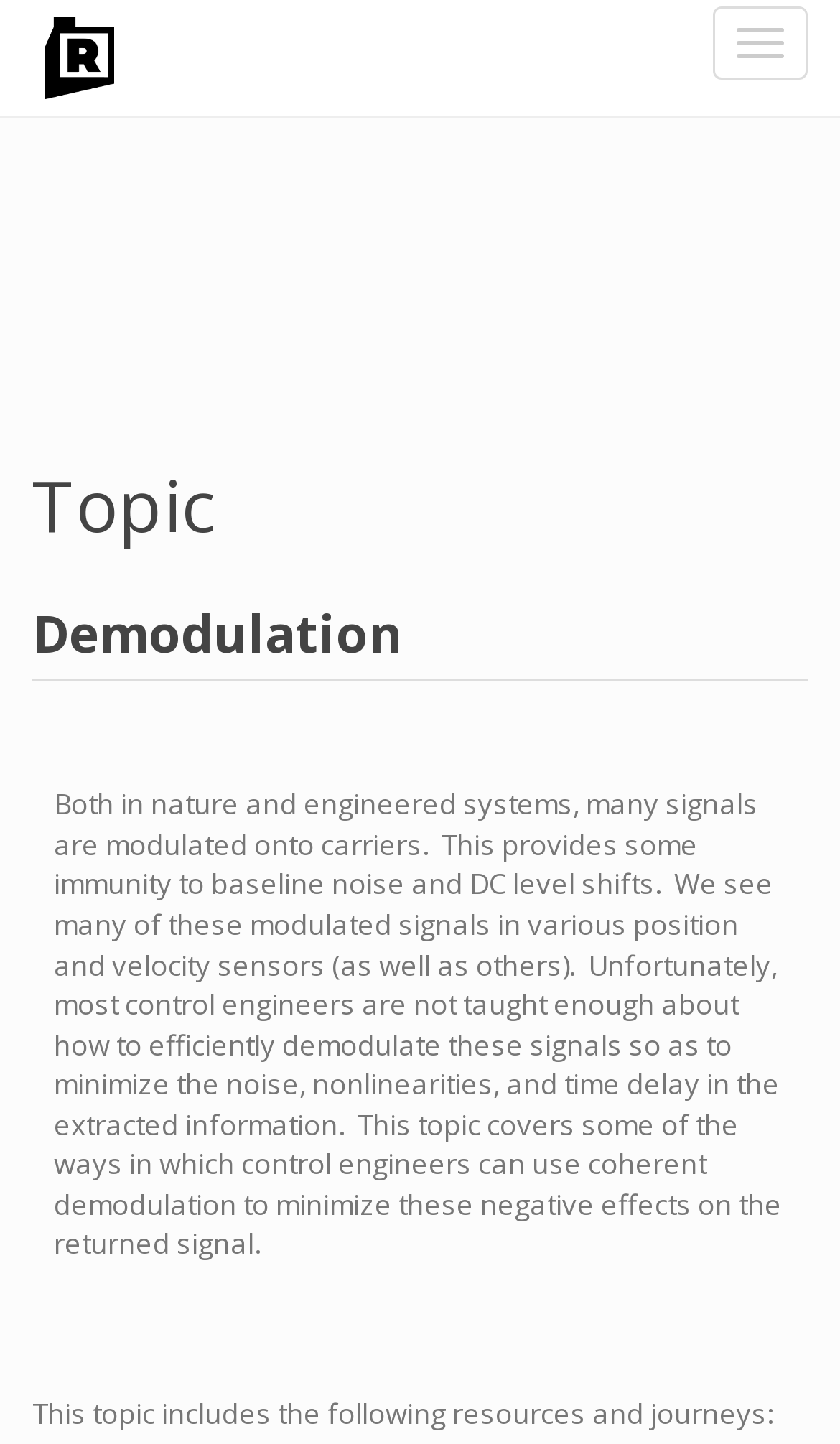Please reply with a single word or brief phrase to the question: 
What is the main topic of this webpage?

Demodulation